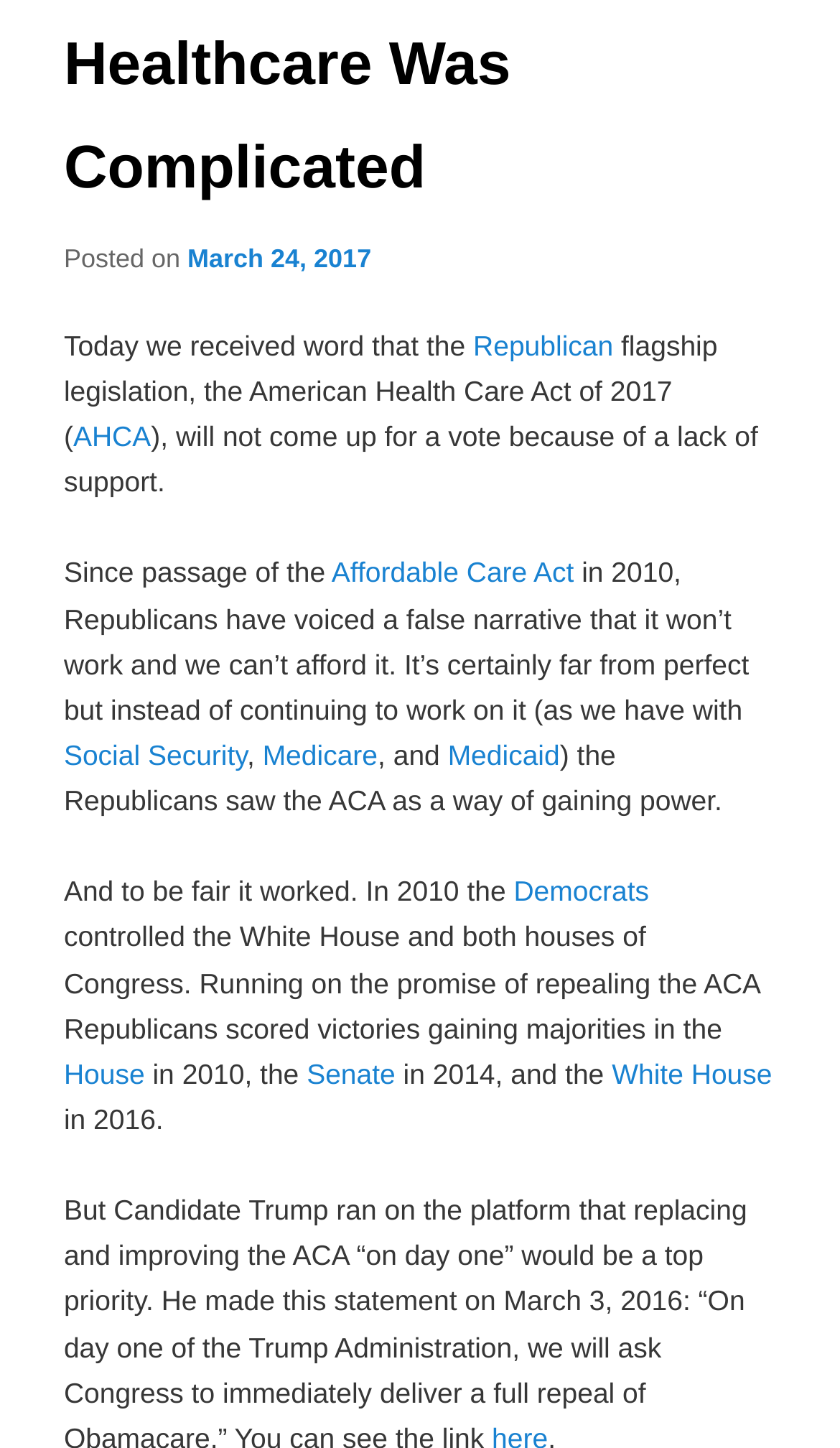Determine the bounding box coordinates of the clickable region to follow the instruction: "Click on the link to learn more about the American Health Care Act of 2017".

[0.087, 0.29, 0.18, 0.313]